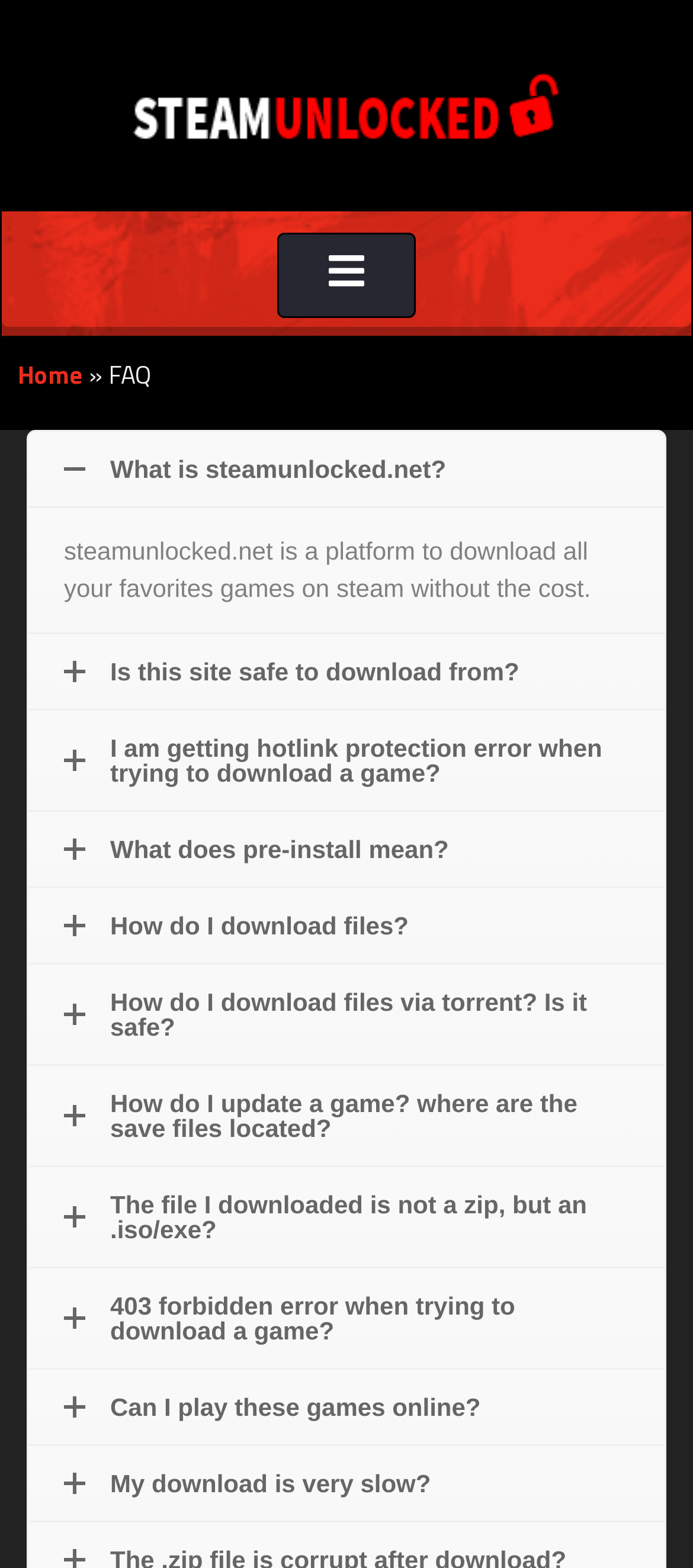Please determine the bounding box coordinates for the UI element described as: "name="submit" value="Post Comment »"".

None